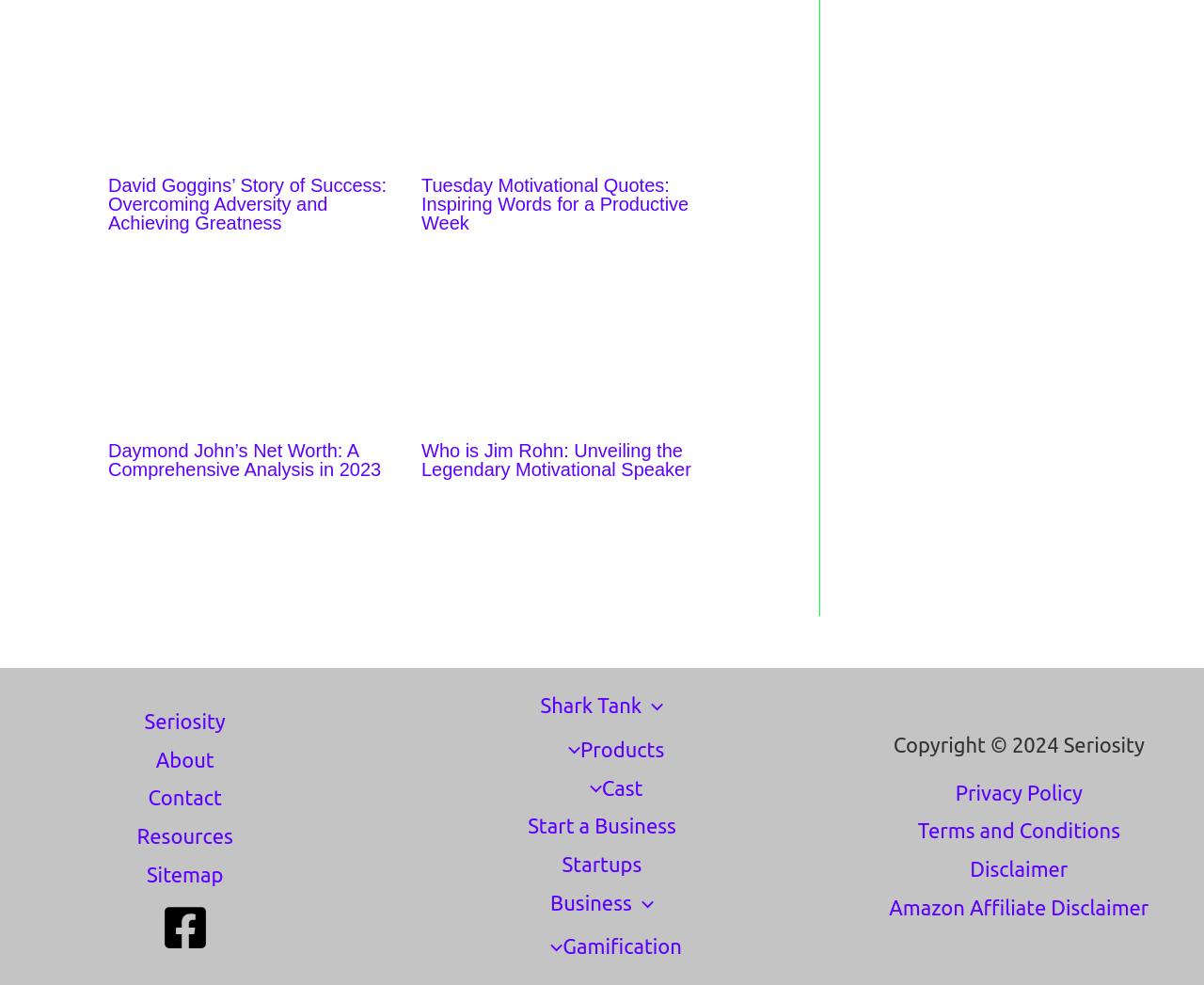Given the webpage screenshot and the description, determine the bounding box coordinates (top-left x, top-left y, bottom-right x, bottom-right y) that define the location of the UI element matching this description: Cast

[0.482, 0.788, 0.534, 0.811]